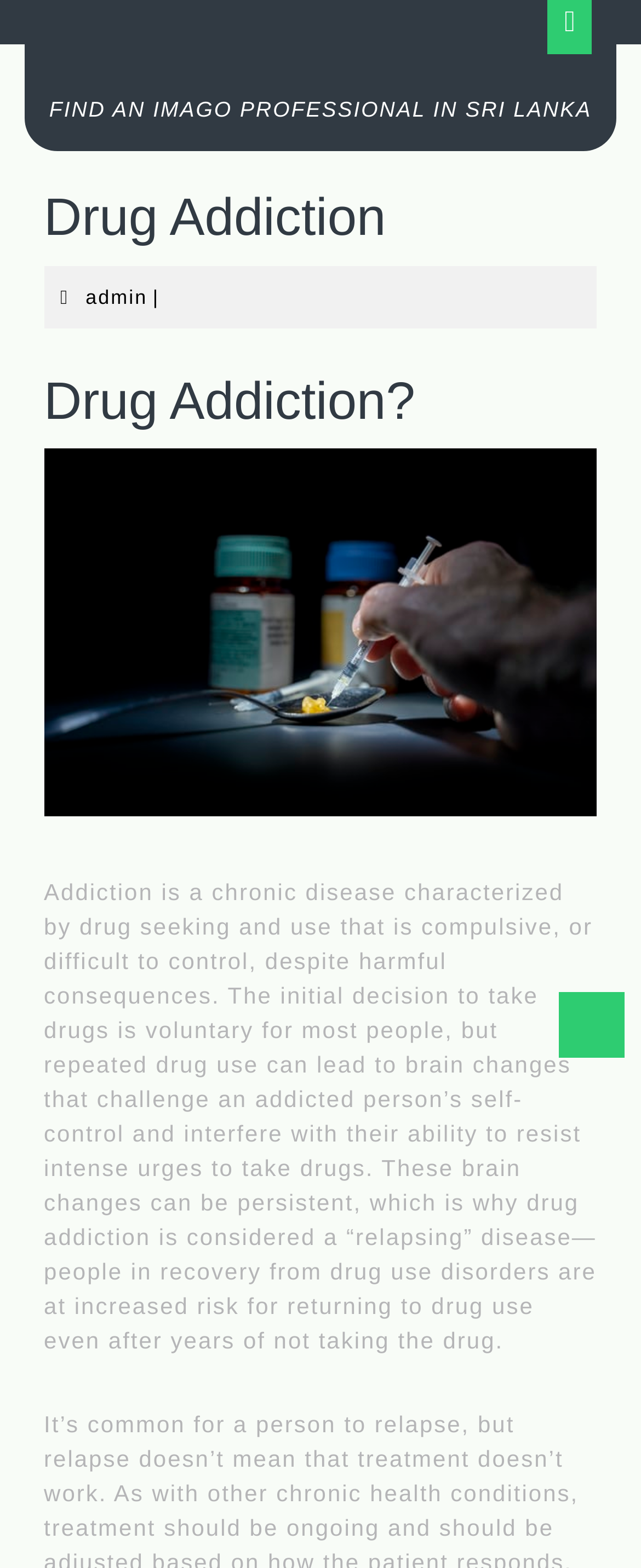Please respond to the question with a concise word or phrase:
What is the format of the content below the 'Drug Addiction?' heading?

Text and image